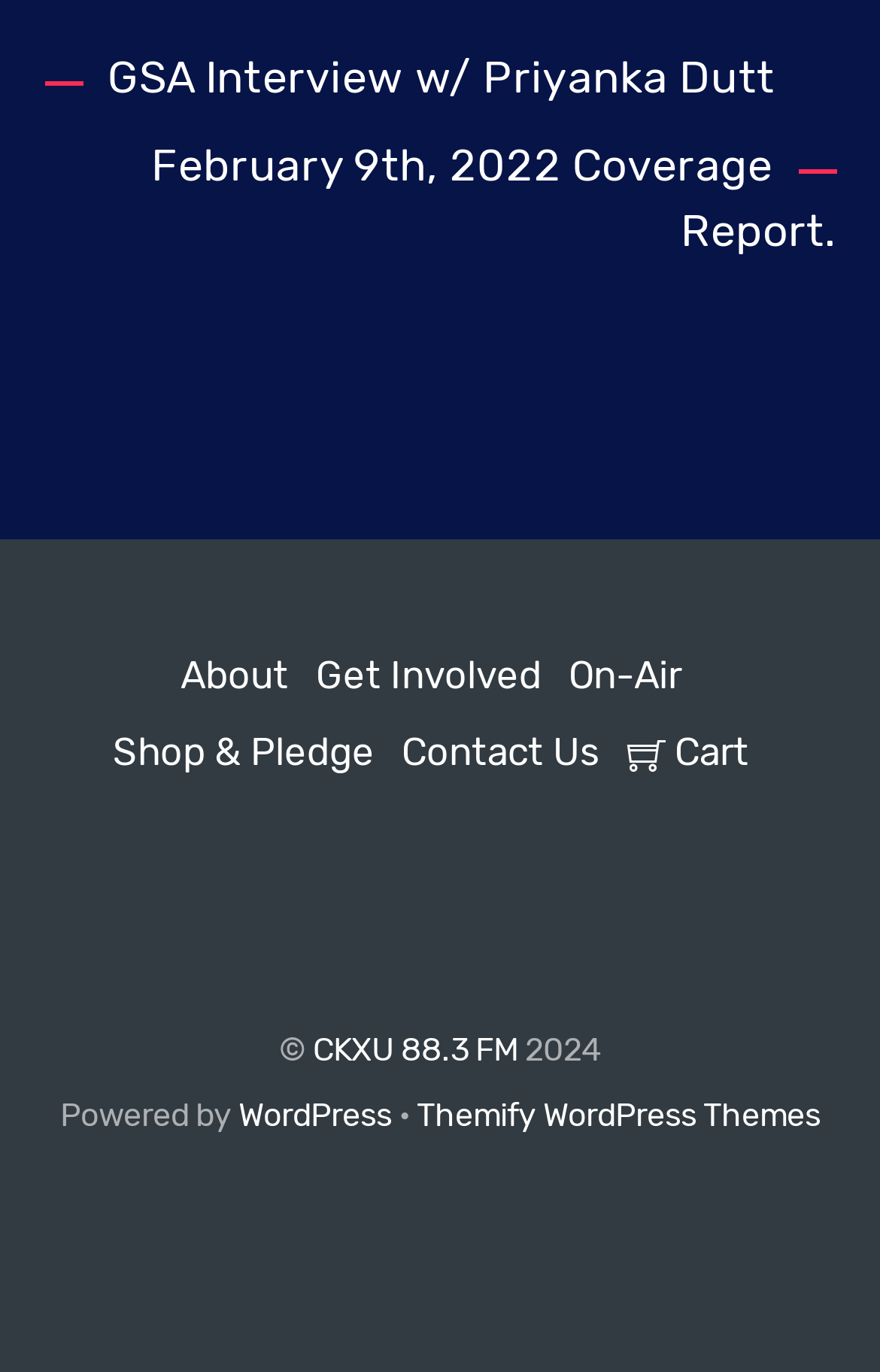Identify the bounding box coordinates for the UI element that matches this description: "February 9th, 2022 Coverage Report.".

[0.05, 0.099, 0.95, 0.194]